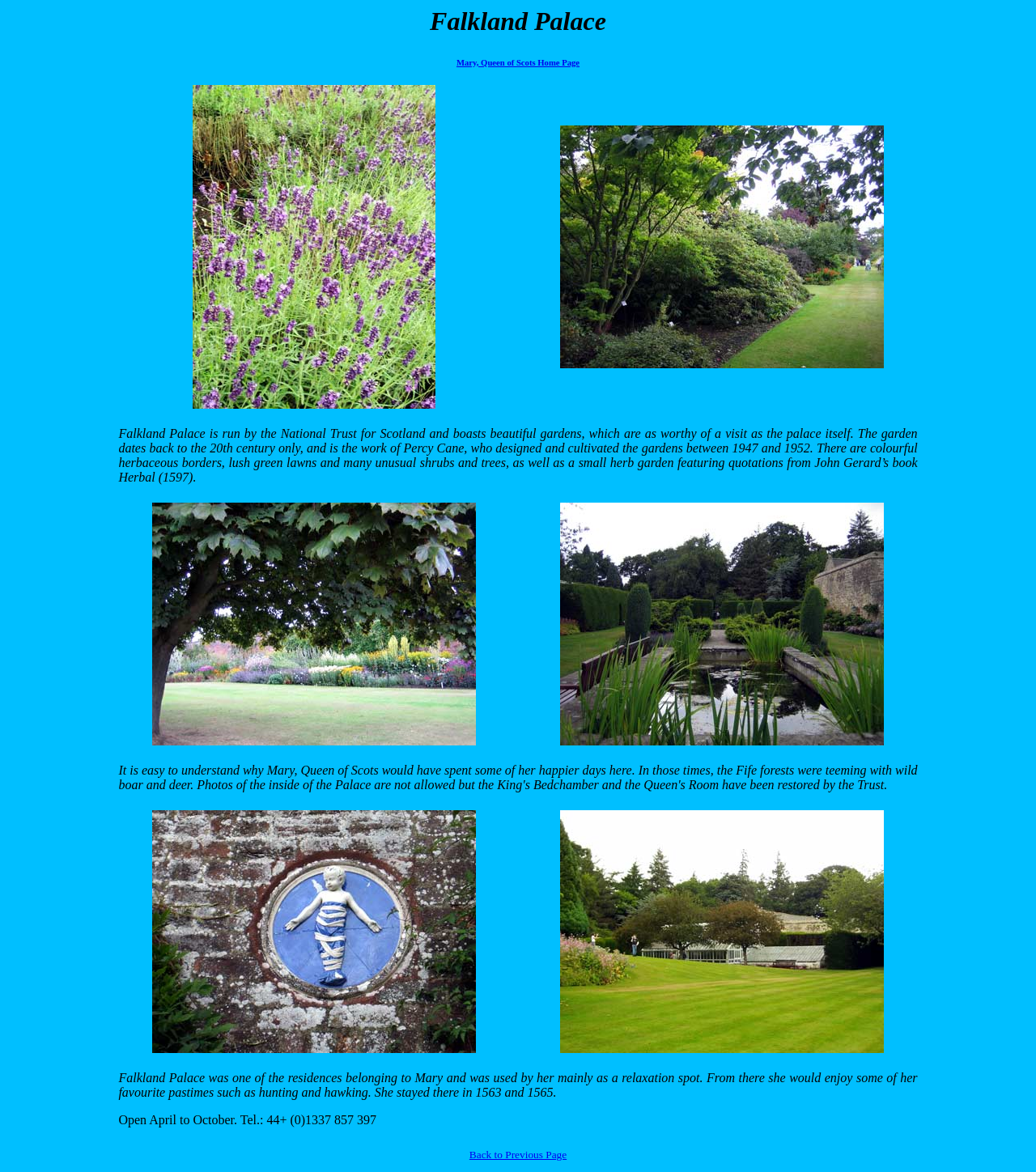Examine the image carefully and respond to the question with a detailed answer: 
What is Falkland Palace used for?

According to the webpage, Falkland Palace was one of the residences belonging to Mary, Queen of Scots, and was used by her mainly as a relaxation spot. This information is found in the text of the webpage, specifically in the last row of the table layout.